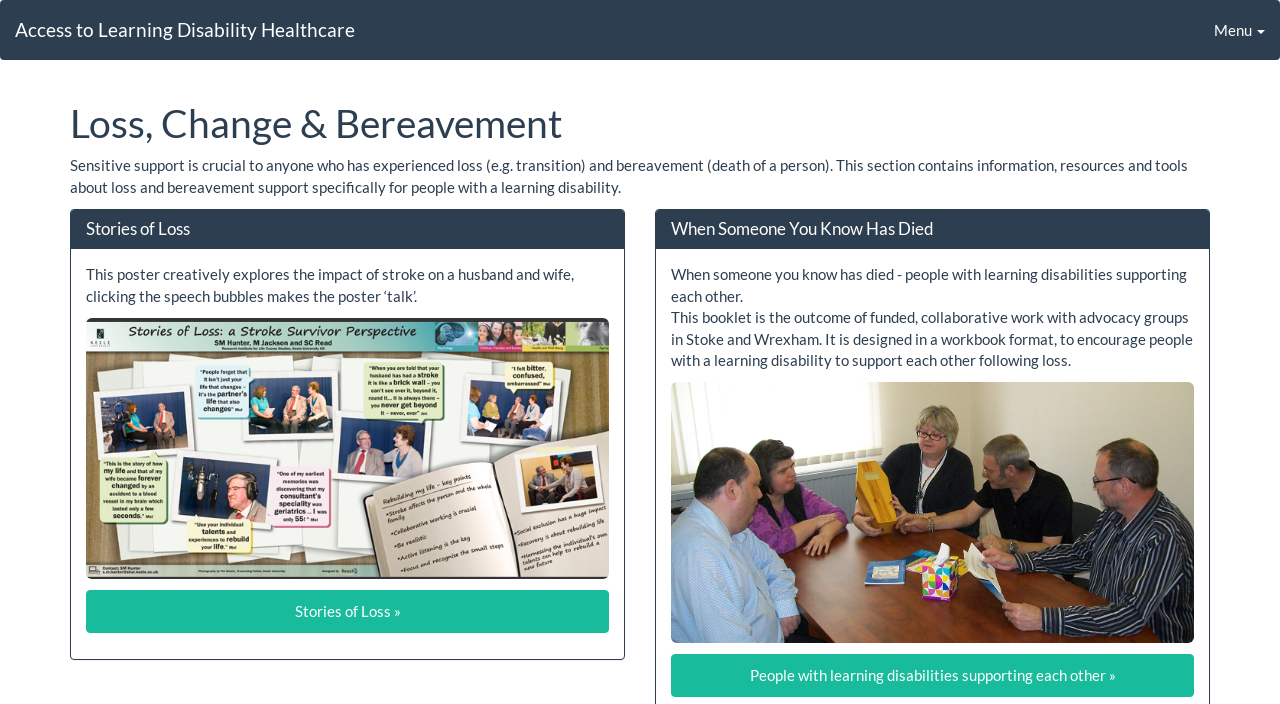What is the format of the booklet mentioned in the webpage?
Offer a detailed and full explanation in response to the question.

According to the StaticText element, the booklet 'is designed in a workbook format, to encourage people with a learning disability to support each other following loss'. This indicates that the booklet is in a workbook format.